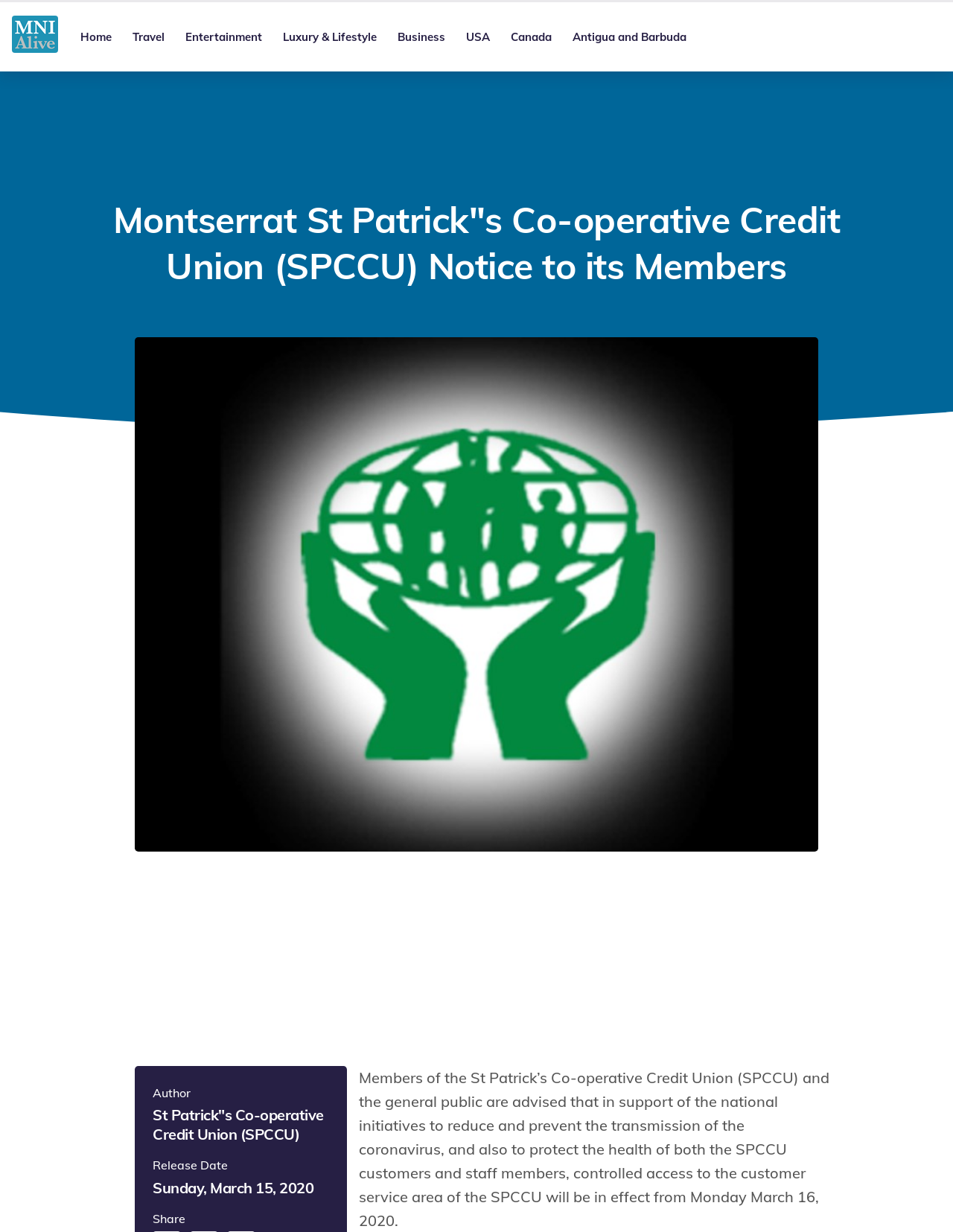Generate the text content of the main heading of the webpage.

Montserrat St Patrick"s Co-operative Credit Union (SPCCU) Notice to its Members